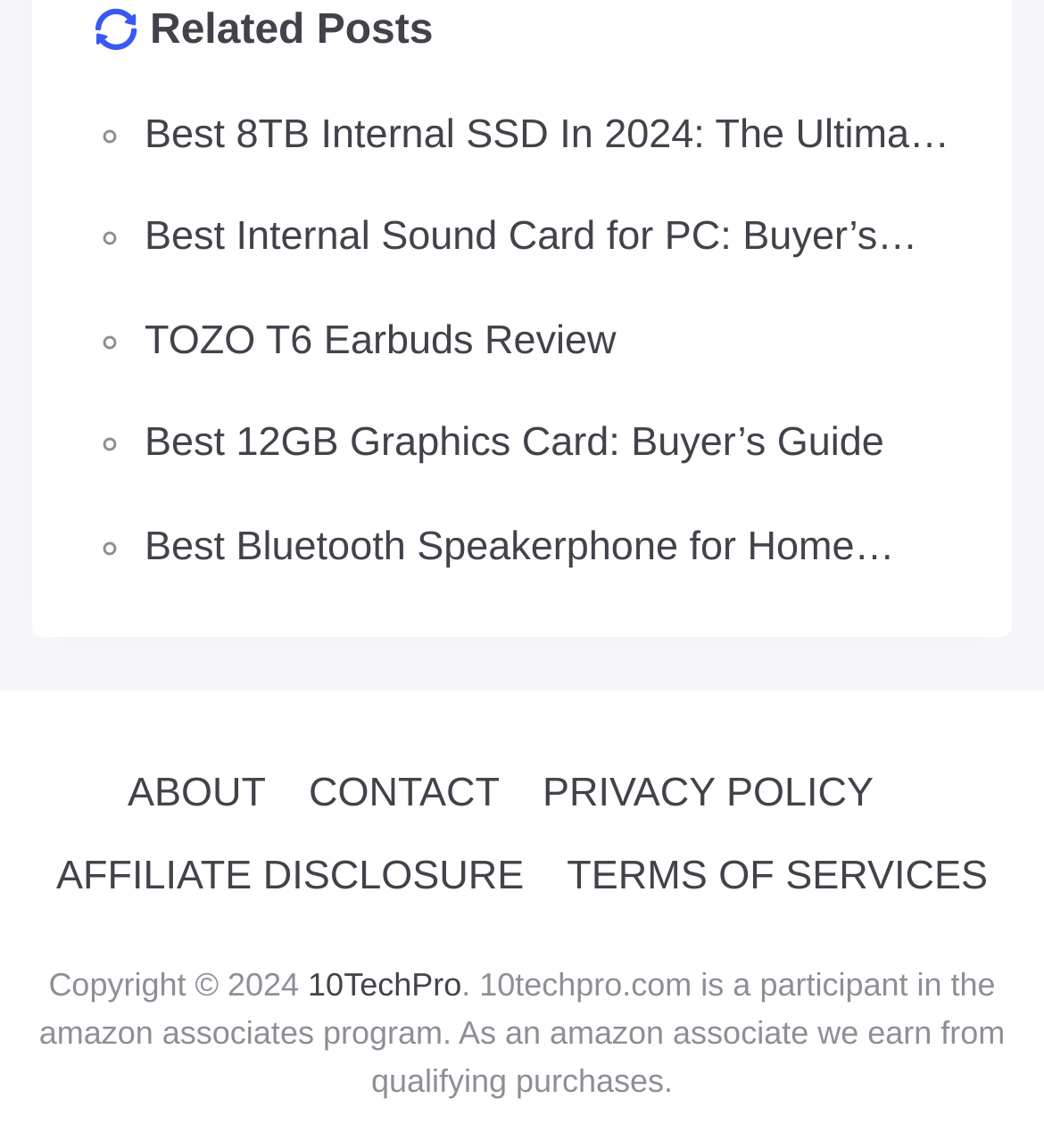Kindly respond to the following question with a single word or a brief phrase: 
What is the year of the copyright?

2024